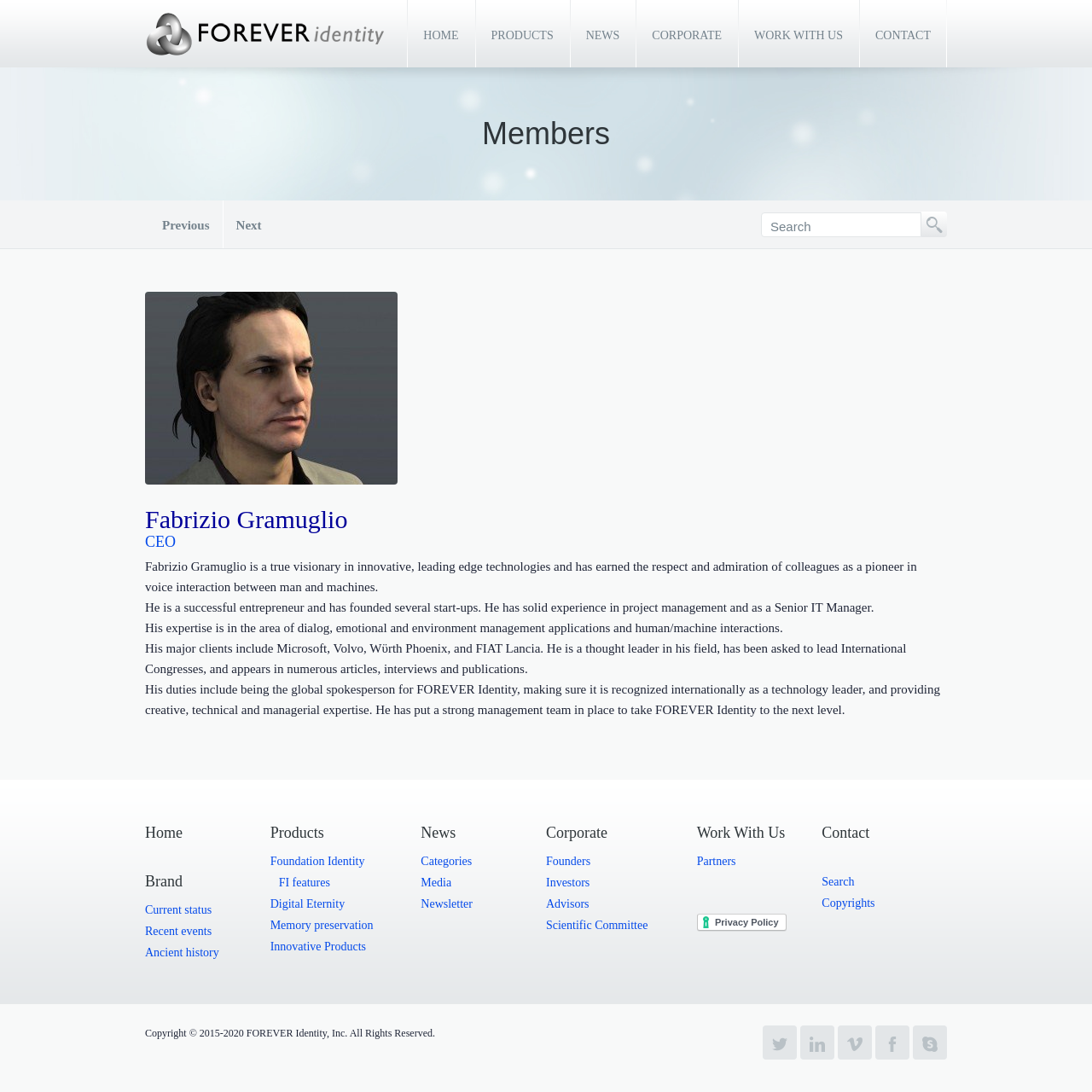From the screenshot, find the bounding box of the UI element matching this description: "Work with us". Supply the bounding box coordinates in the form [left, top, right, bottom], each a float between 0 and 1.

[0.676, 0.0, 0.787, 0.062]